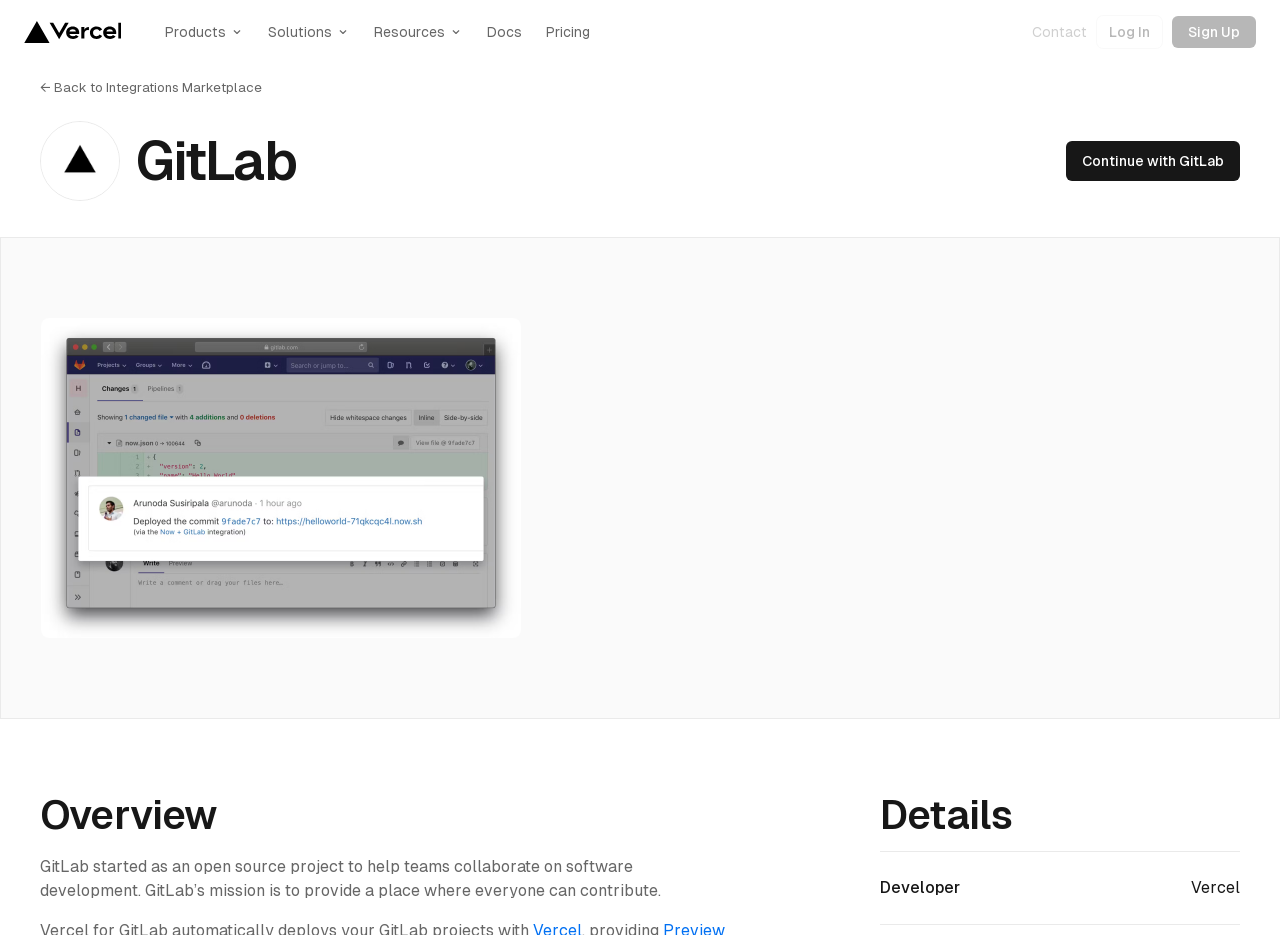Given the webpage screenshot and the description, determine the bounding box coordinates (top-left x, top-left y, bottom-right x, bottom-right y) that define the location of the UI element matching this description: Pricing

[0.417, 0.018, 0.471, 0.05]